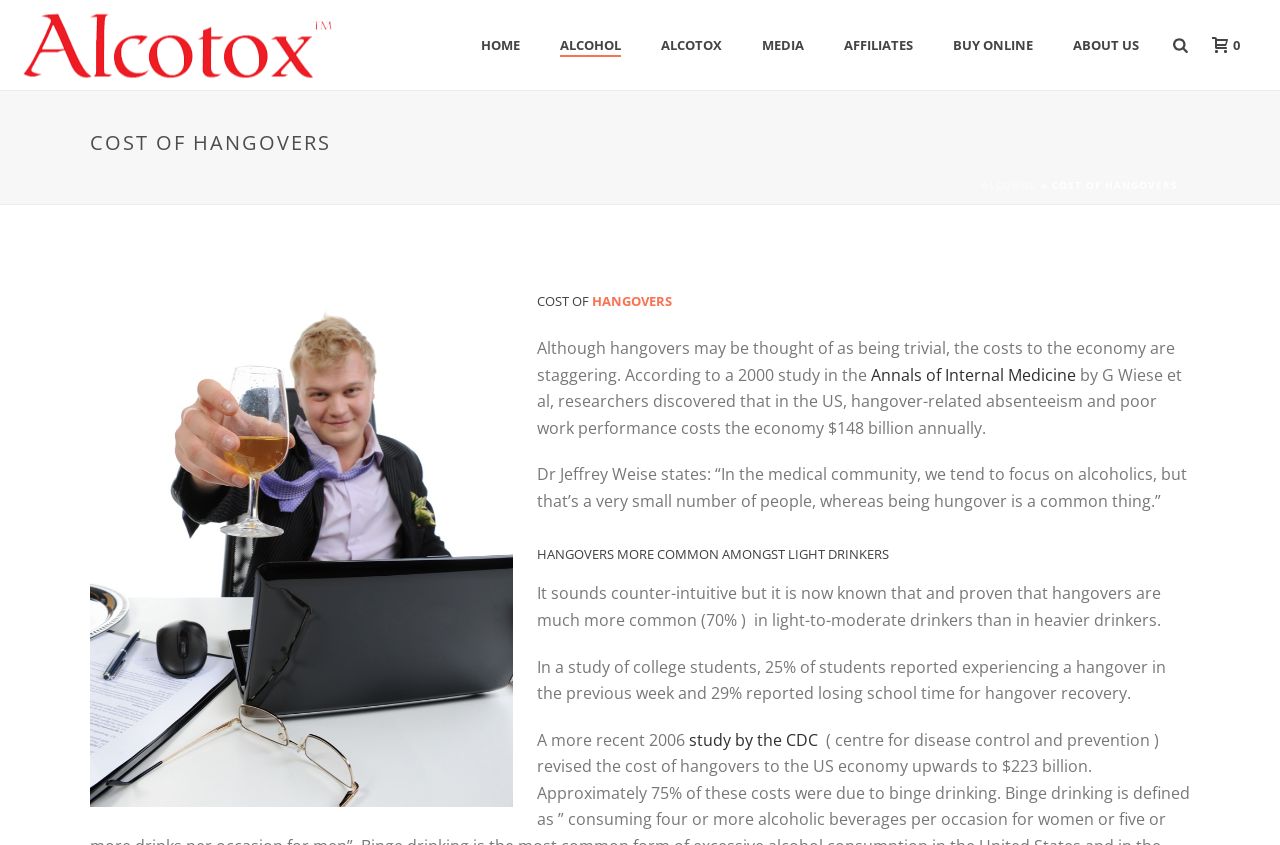Answer the question briefly using a single word or phrase: 
Who conducted the 2000 study on the cost of hangovers?

G Wiese et al